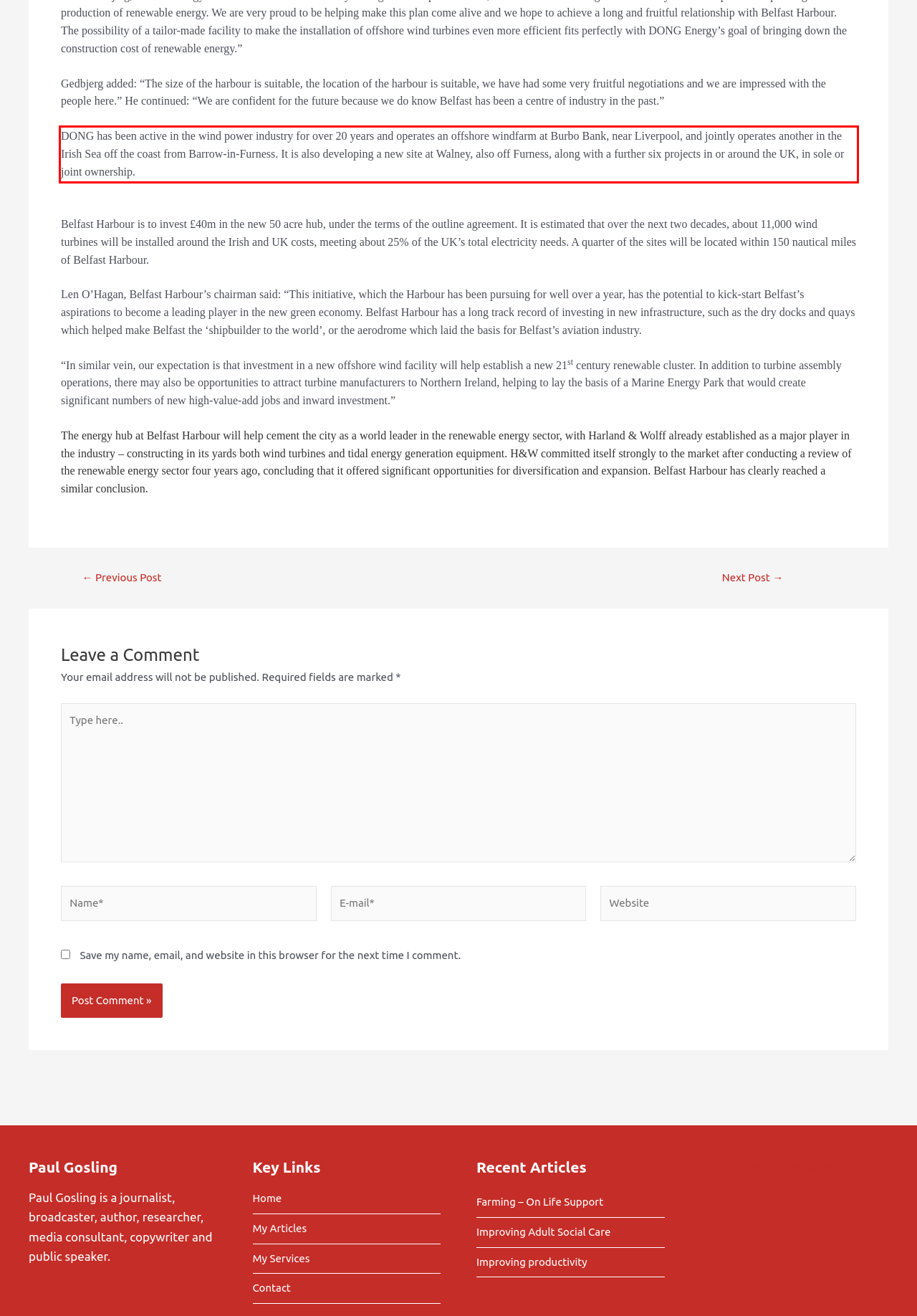Please analyze the screenshot of a webpage and extract the text content within the red bounding box using OCR.

DONG has been active in the wind power industry for over 20 years and operates an offshore windfarm at Burbo Bank, near Liverpool, and jointly operates another in the Irish Sea off the coast from Barrow-in-Furness. It is also developing a new site at Walney, also off Furness, along with a further six projects in or around the UK, in sole or joint ownership.